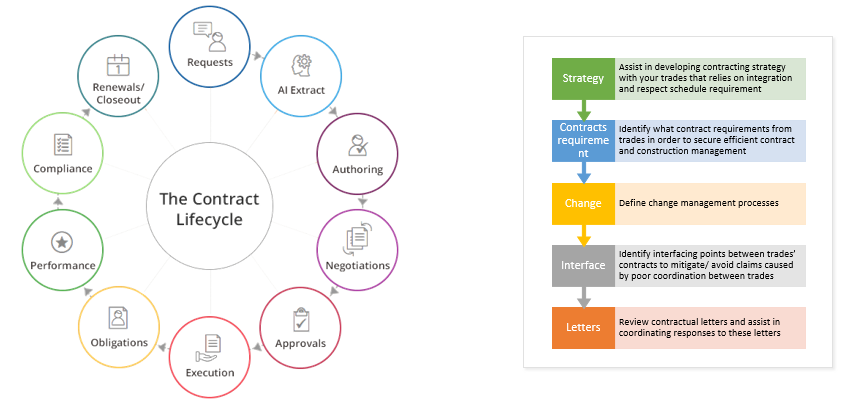Provide a comprehensive description of the image.

The image depicts a comprehensive overview of the contract lifecycle, illustrated through a circular diagram and a detailed flowchart. At the center, the phrase "The Contract Lifecycle" anchors a series of interconnected stages, including Requests, AI Extract, Authoring, Negotiations, Execution, Compliance, Performance, Obligations, and Renewals/Closeout. Each stage is represented by an icon that visually summarizes its function within the lifecycle.

To the right, a structured flowchart highlights key strategic elements involved in effective contracts management. It outlines crucial steps such as developing a contracting strategy, identifying contract requirements, managing changes, ensuring smooth interfaces between different trades, and coordinating responses to contractual letters. This representation illustrates Elite Analytics' systematic approach to contract management, emphasizing its commitment to enhancing efficiency and compliance through detailed processes and clear communication channels. 

Overall, the image effectively conveys the complexity and interconnectedness of contract management processes, reinforcing the significance of each step in achieving successful project outcomes.